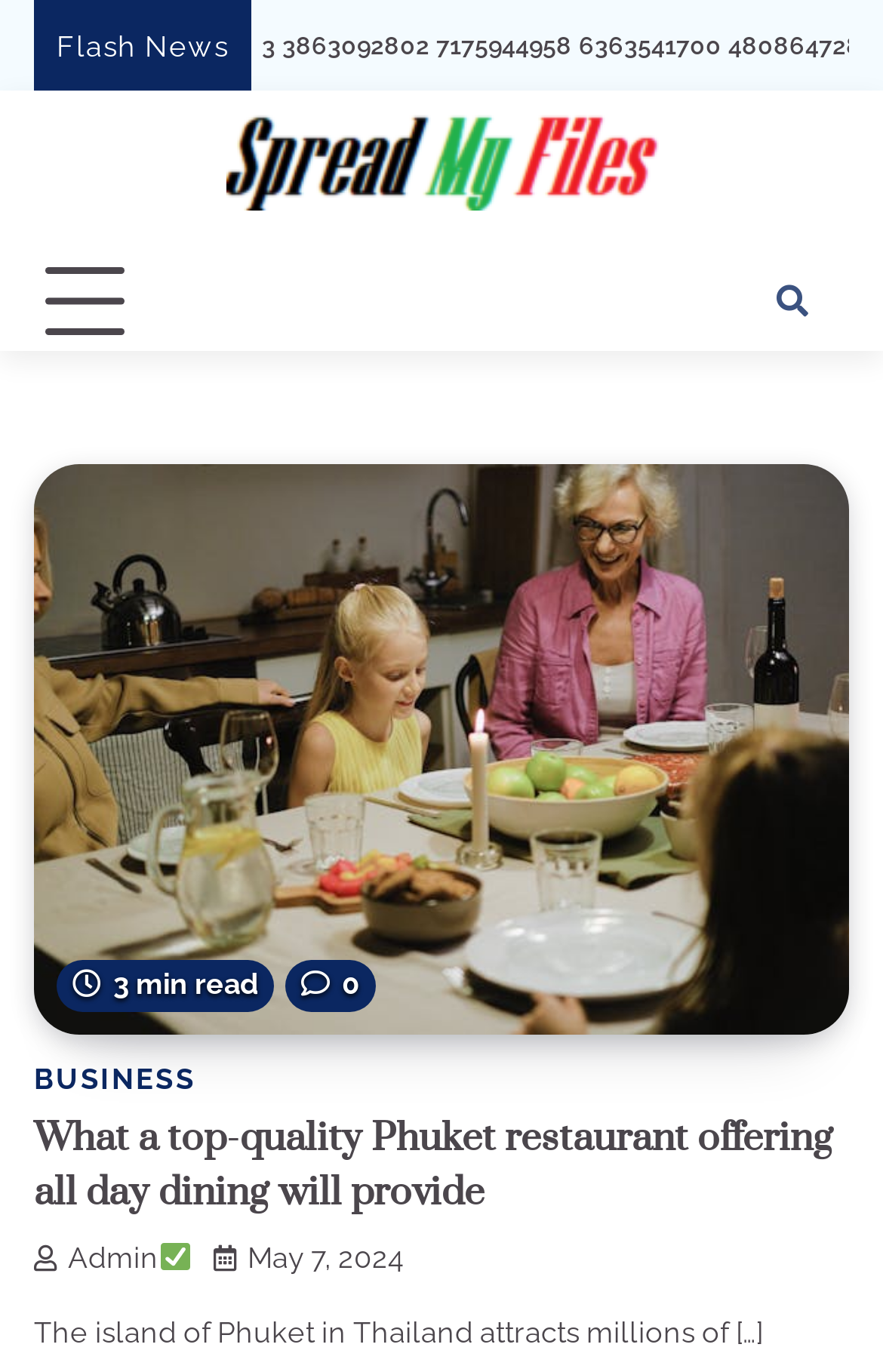What is the name of the website?
Please answer using one word or phrase, based on the screenshot.

Spread My Files